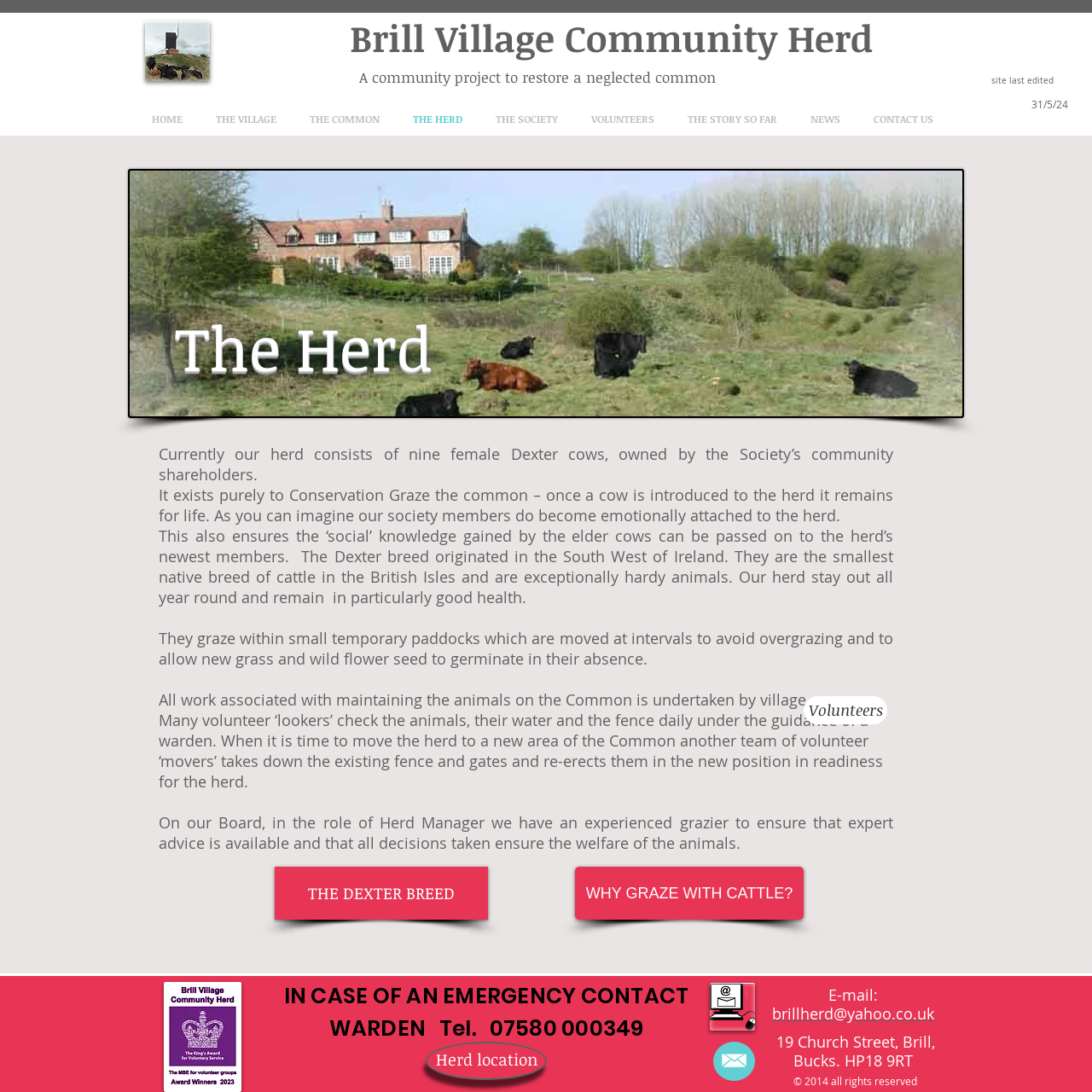Identify the bounding box coordinates of the region I need to click to complete this instruction: "Click HOME".

[0.123, 0.093, 0.182, 0.125]